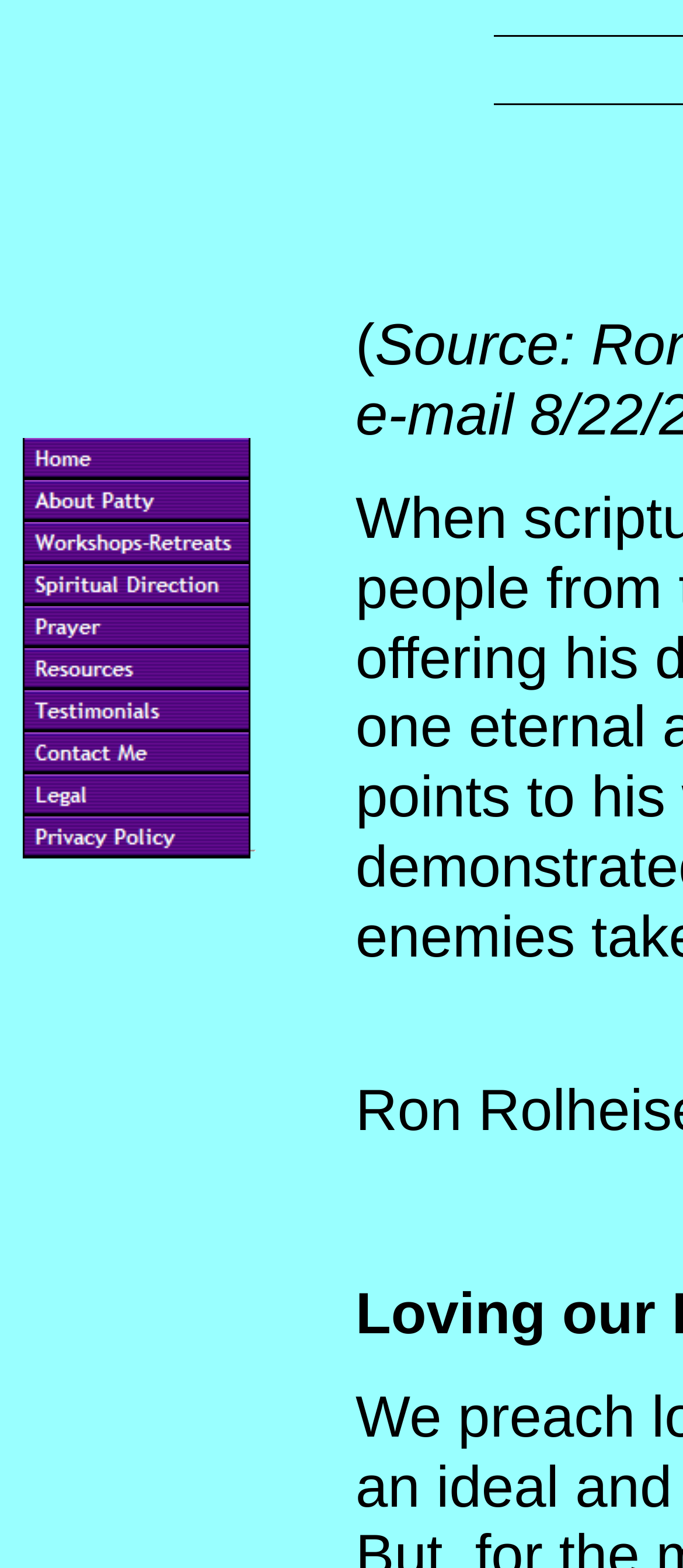How many menu items are there?
Examine the image closely and answer the question with as much detail as possible.

I counted the number of links in the menu section, which includes Home, About Patty, Workshops-Retreats, Spiritual Direction, Prayer, Resources, Testimonials, Contact Me, Legal, and Privacy Policy.